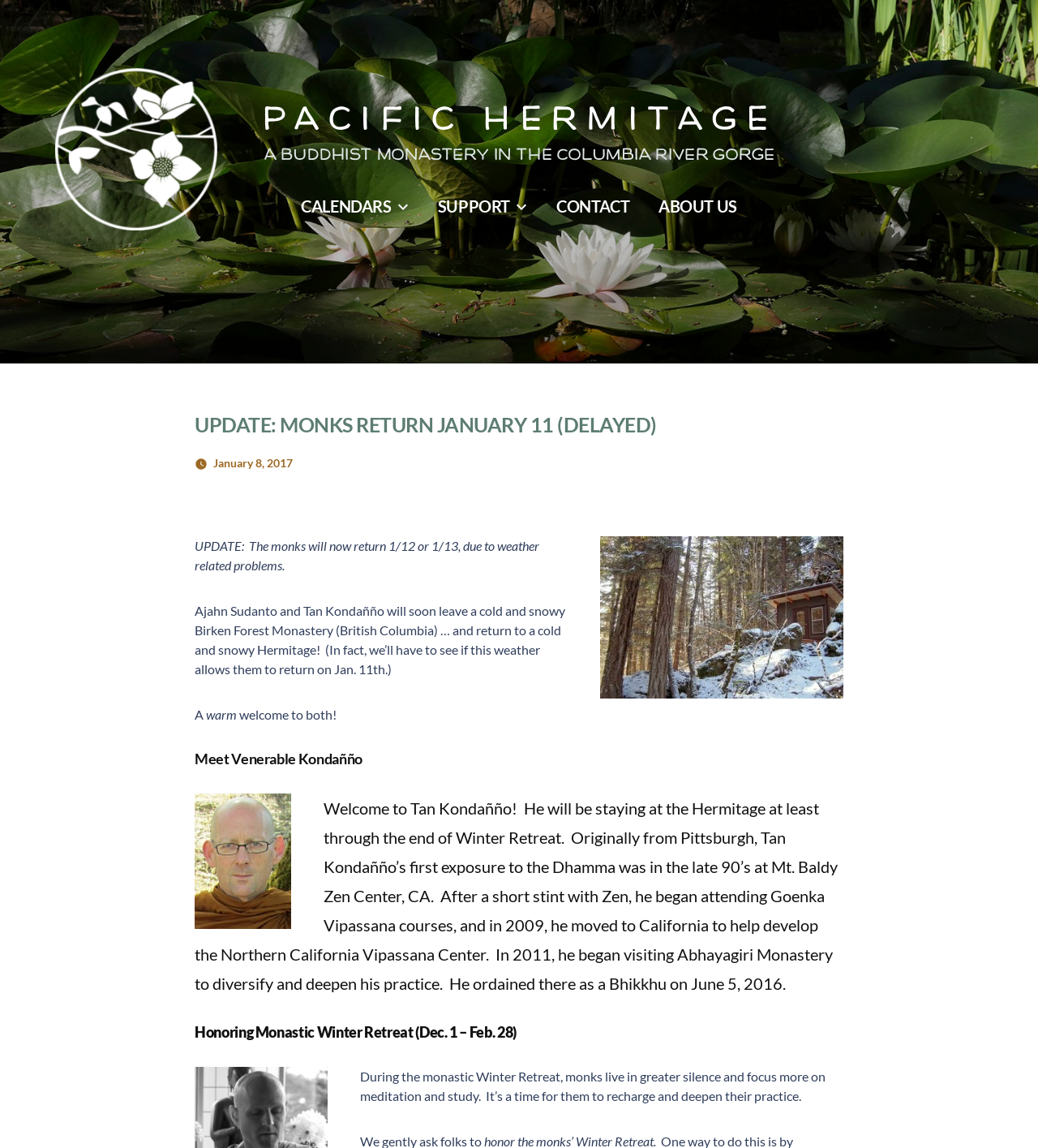Please mark the bounding box coordinates of the area that should be clicked to carry out the instruction: "Read about 'Meet Venerable Kondañño'".

[0.188, 0.653, 0.812, 0.668]